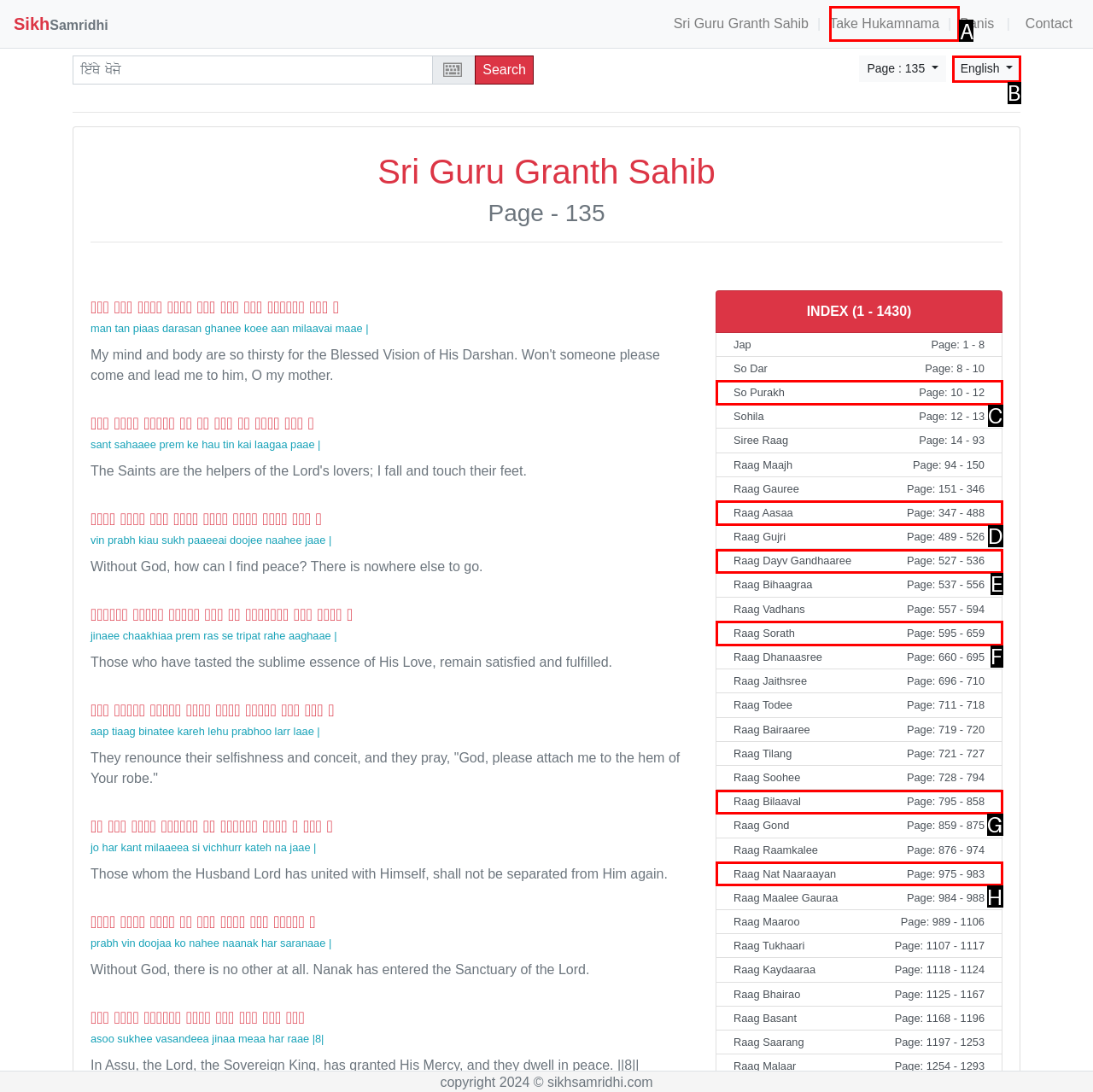Identify the letter of the UI element you need to select to accomplish the task: Take Hukamnama.
Respond with the option's letter from the given choices directly.

A